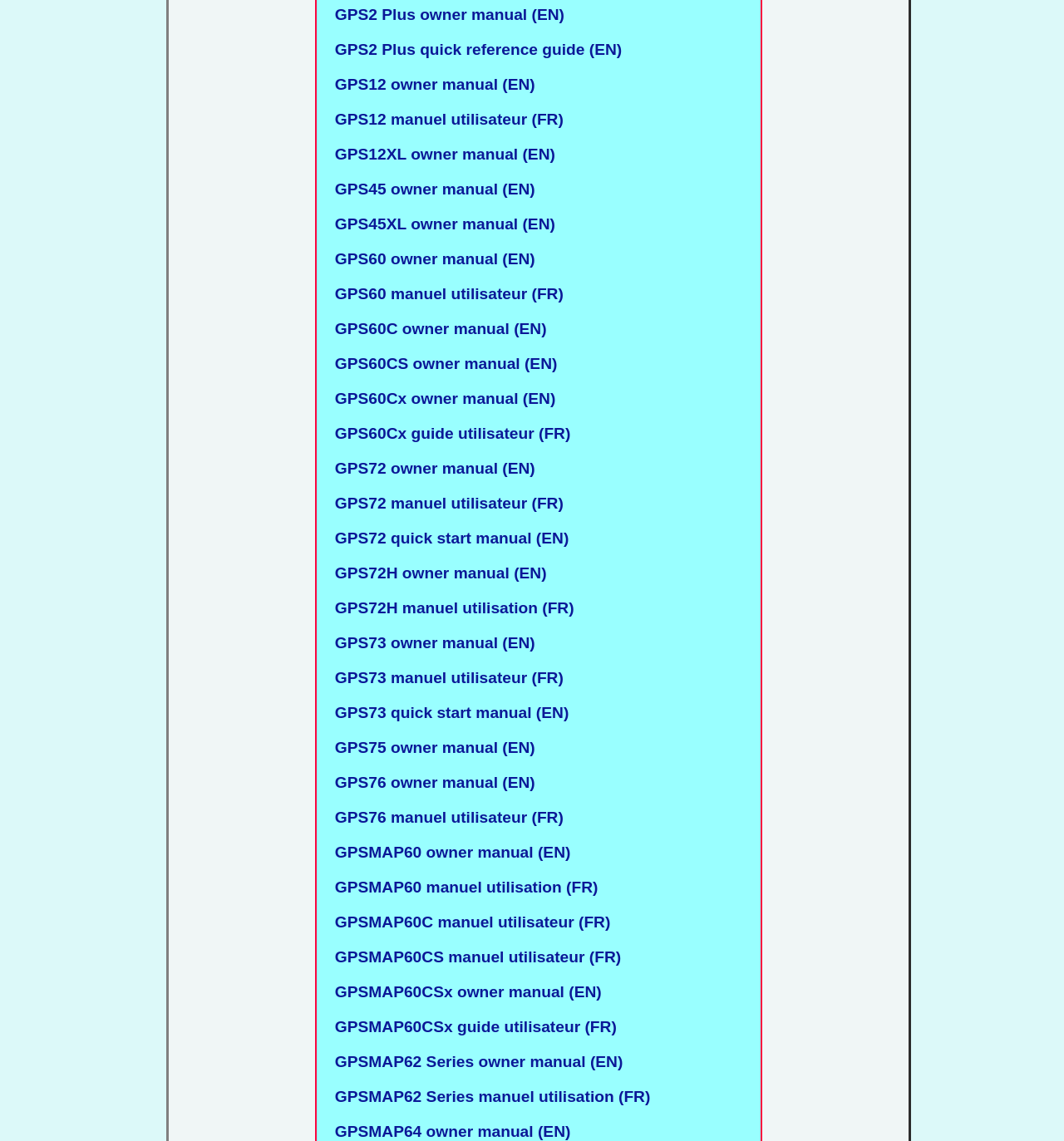Based on the image, please respond to the question with as much detail as possible:
How are the GPS models organized on this webpage?

I observed the structure of the webpage and found that the GPS models are organized in a list, with each model listed in a separate row. The list appears to be organized in a vertical manner, with each row containing a link to a specific GPS model's manual or guide.